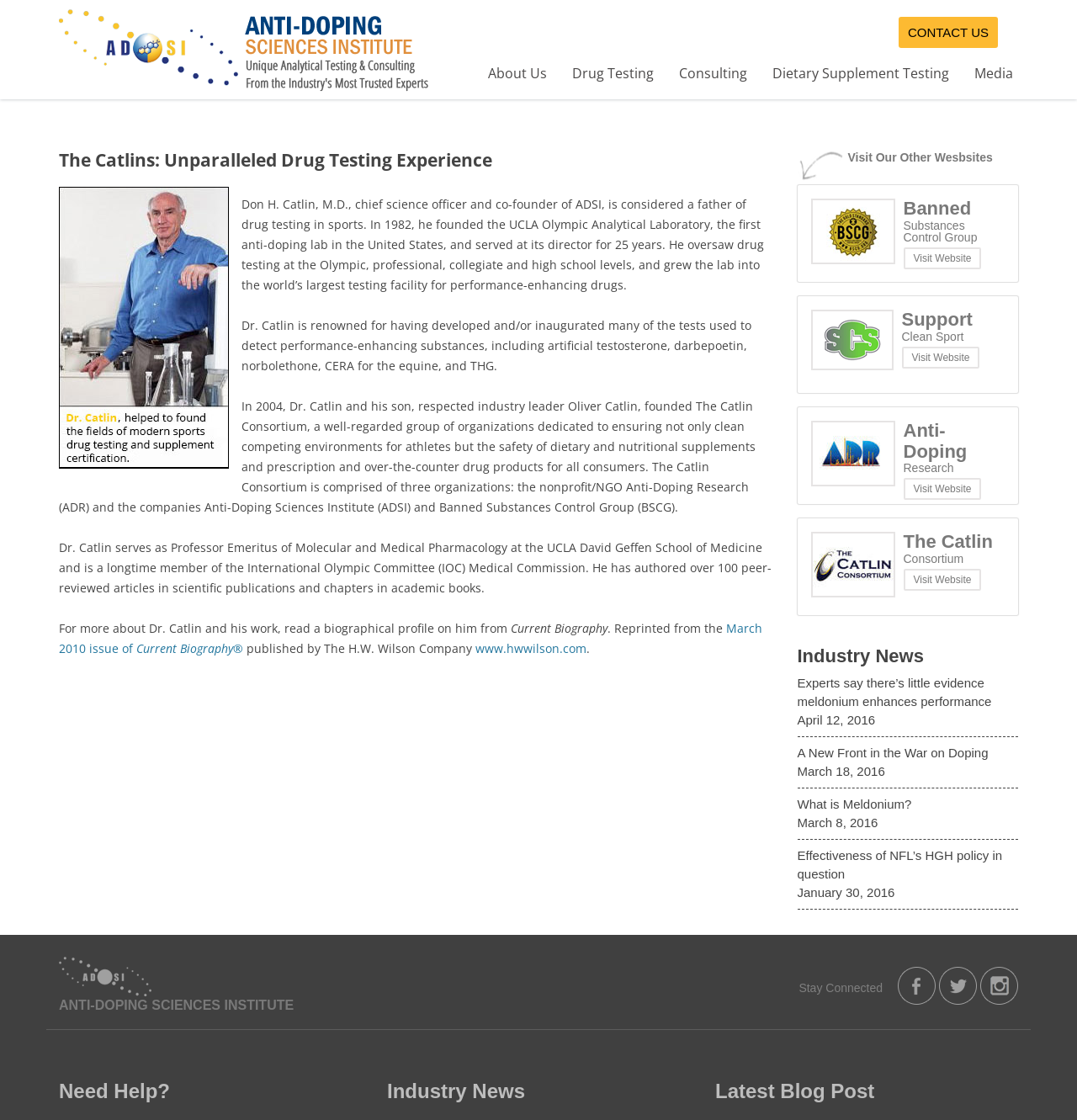What is the name of the publication where Dr. Catlin's biographical profile can be found?
Provide a one-word or short-phrase answer based on the image.

Current Biography